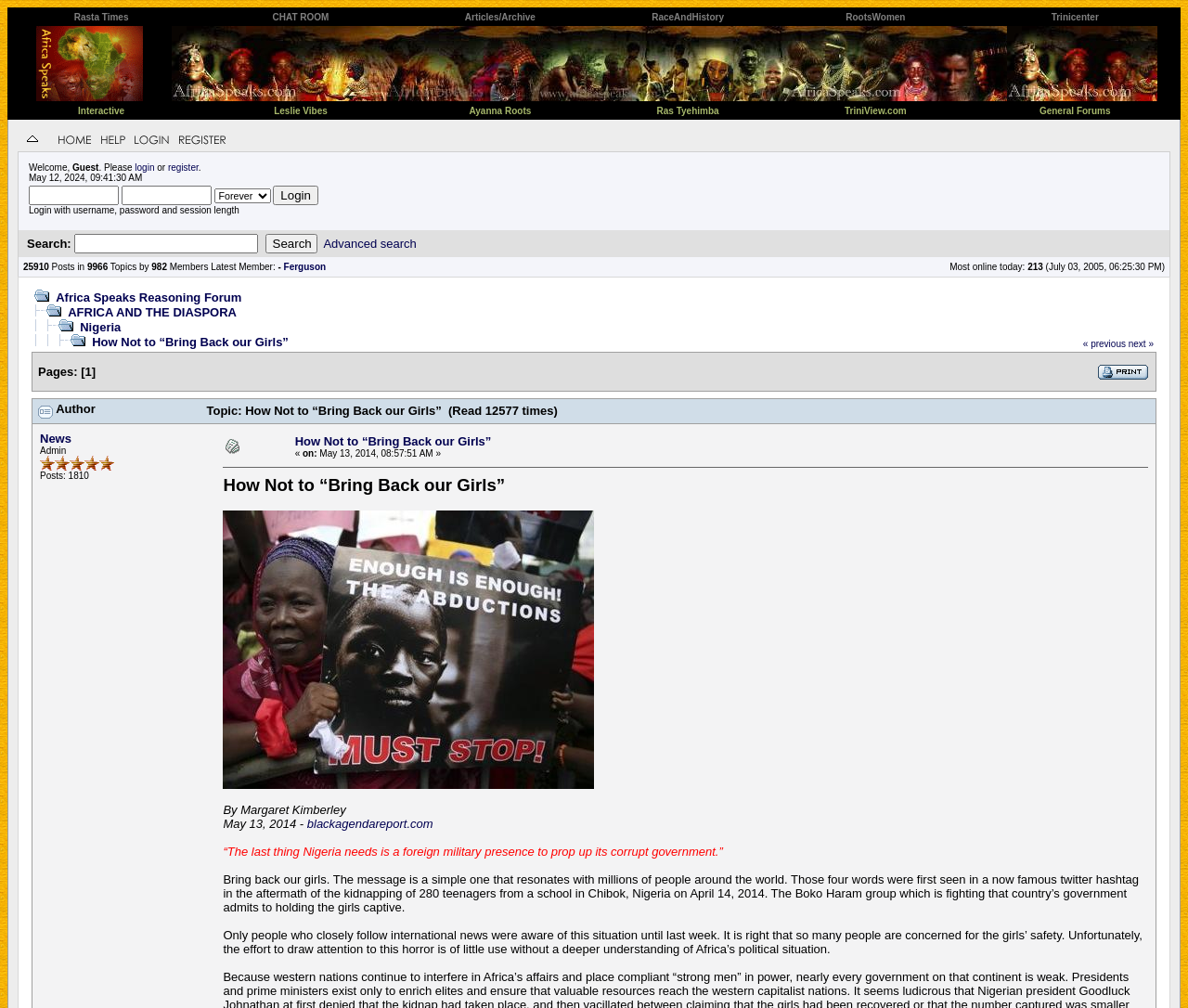Answer the question using only one word or a concise phrase: How many rows are in the table with the login form?

2